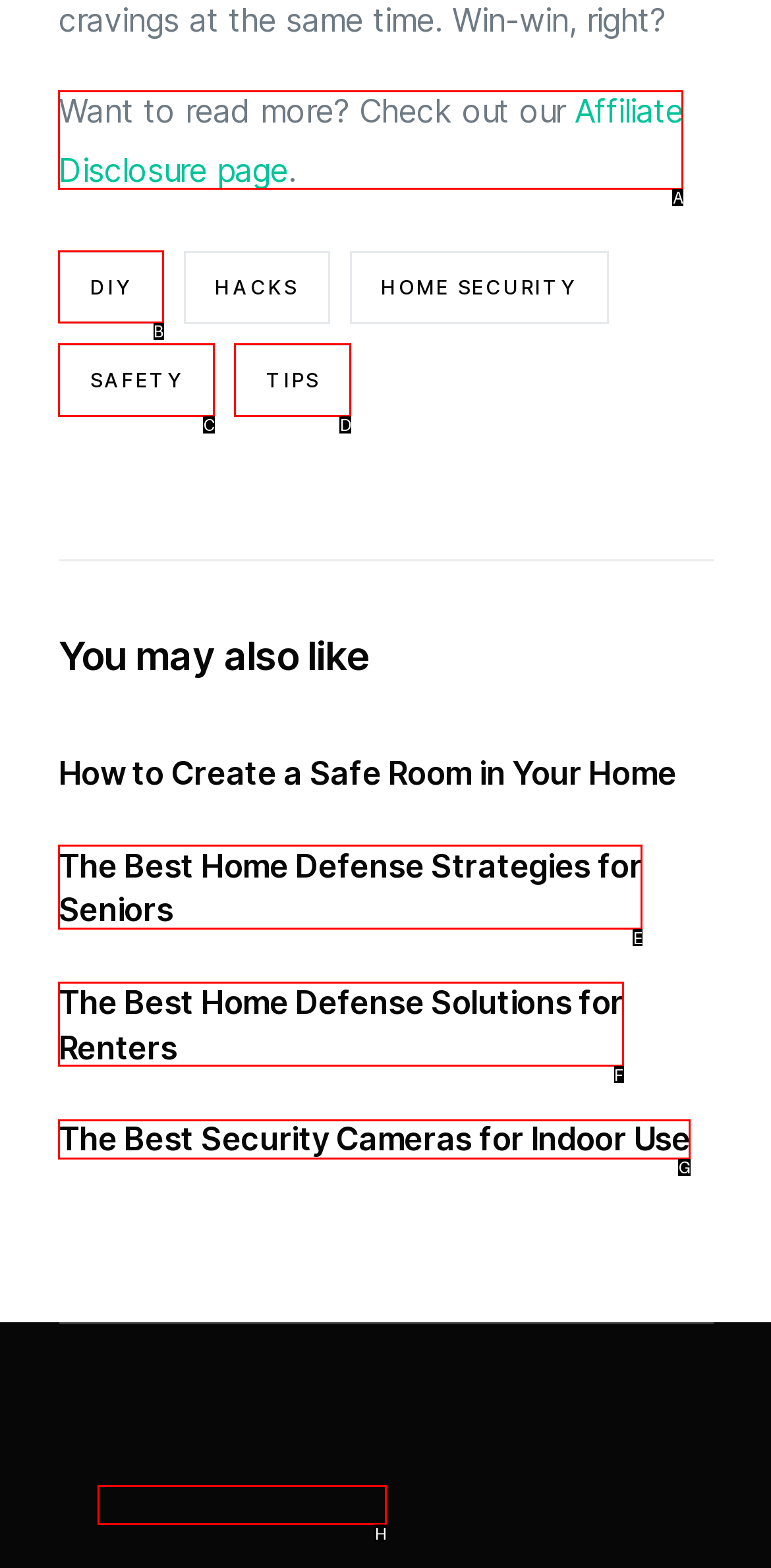Choose the UI element to click on to achieve this task: Read about DIY. Reply with the letter representing the selected element.

B